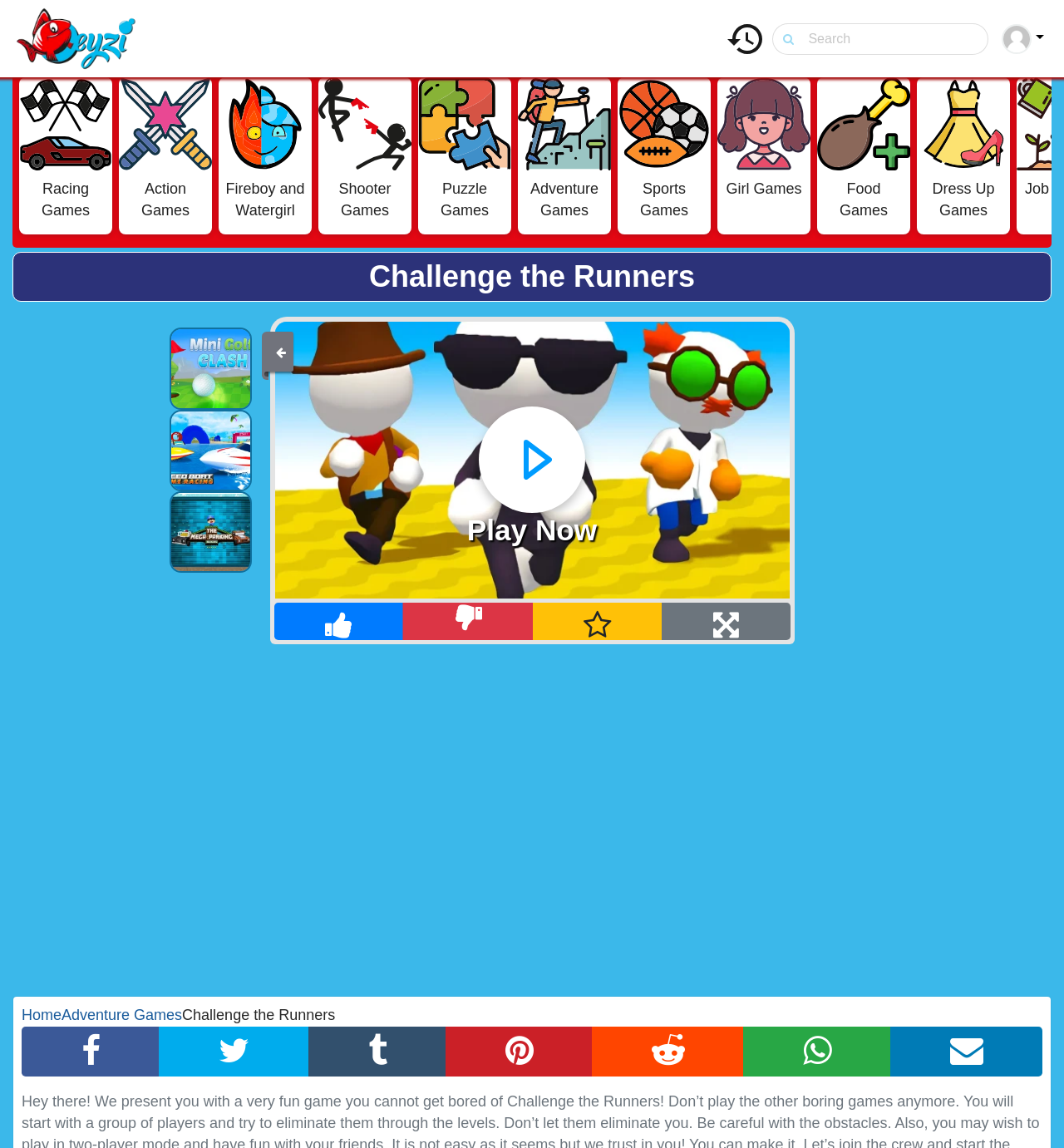What is the function of the search box?
Based on the content of the image, thoroughly explain and answer the question.

The search box is located at the top right corner of the webpage, and it is labeled as 'Search'. This suggests that users can use the search box to search for specific games or keywords related to games.